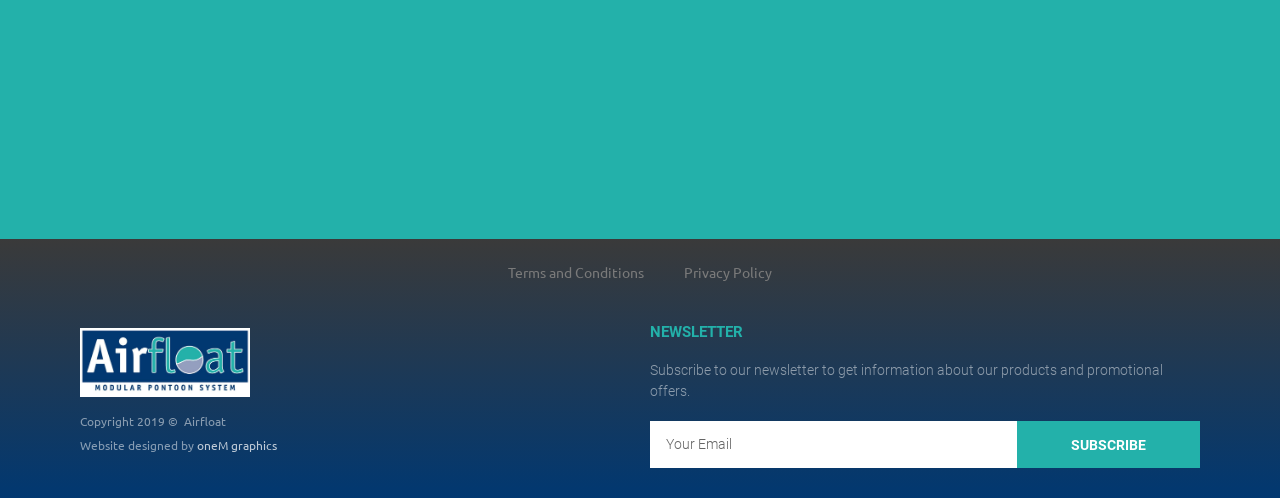Using the given element description, provide the bounding box coordinates (top-left x, top-left y, bottom-right x, bottom-right y) for the corresponding UI element in the screenshot: Terms and Conditions

[0.381, 0.5, 0.519, 0.592]